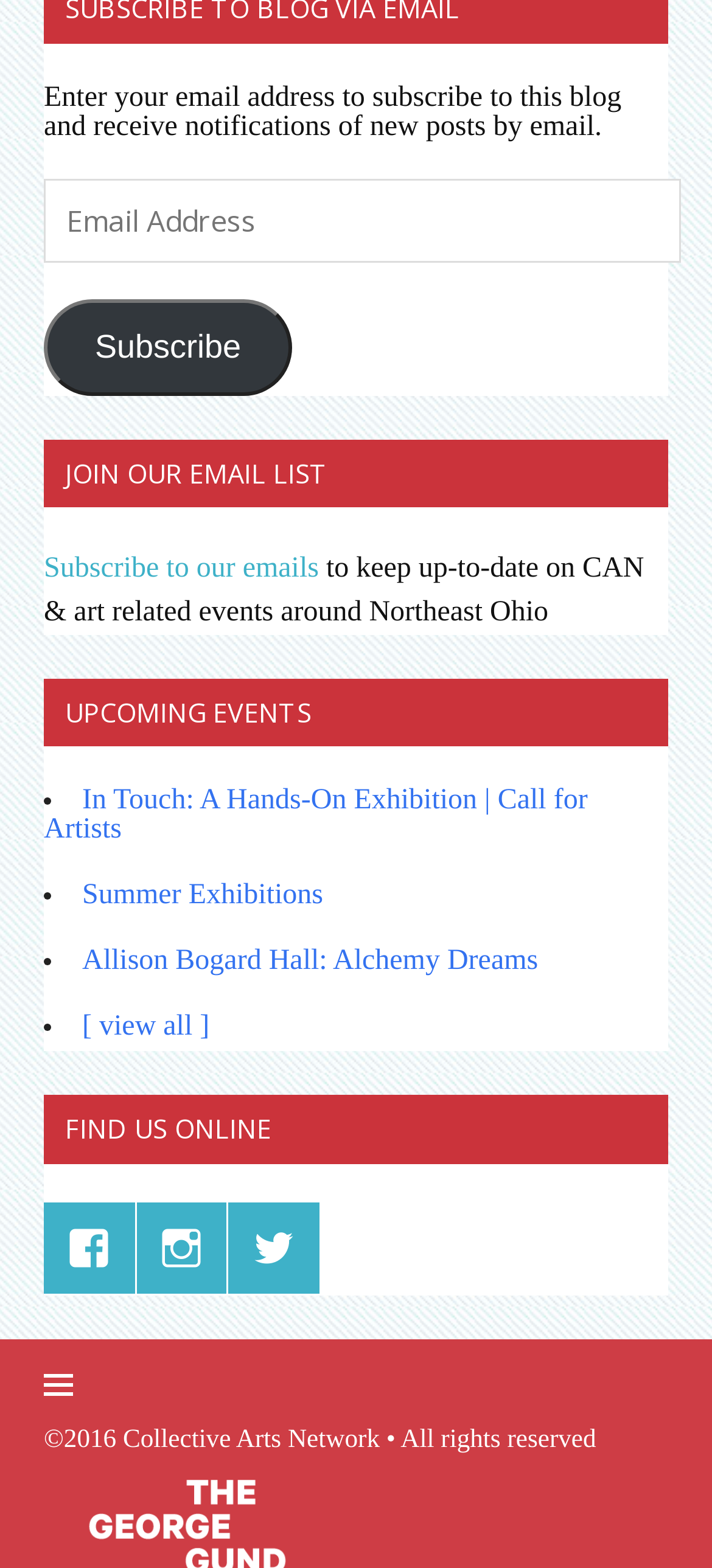Utilize the details in the image to give a detailed response to the question: What type of events are listed on the webpage?

The webpage lists art related events, such as exhibitions and calls for artists, as indicated by the links 'In Touch: A Hands-On Exhibition | Call for Artists', 'Summer Exhibitions', and 'Allison Bogard Hall: Alchemy Dreams' under the heading 'UPCOMING EVENTS'.